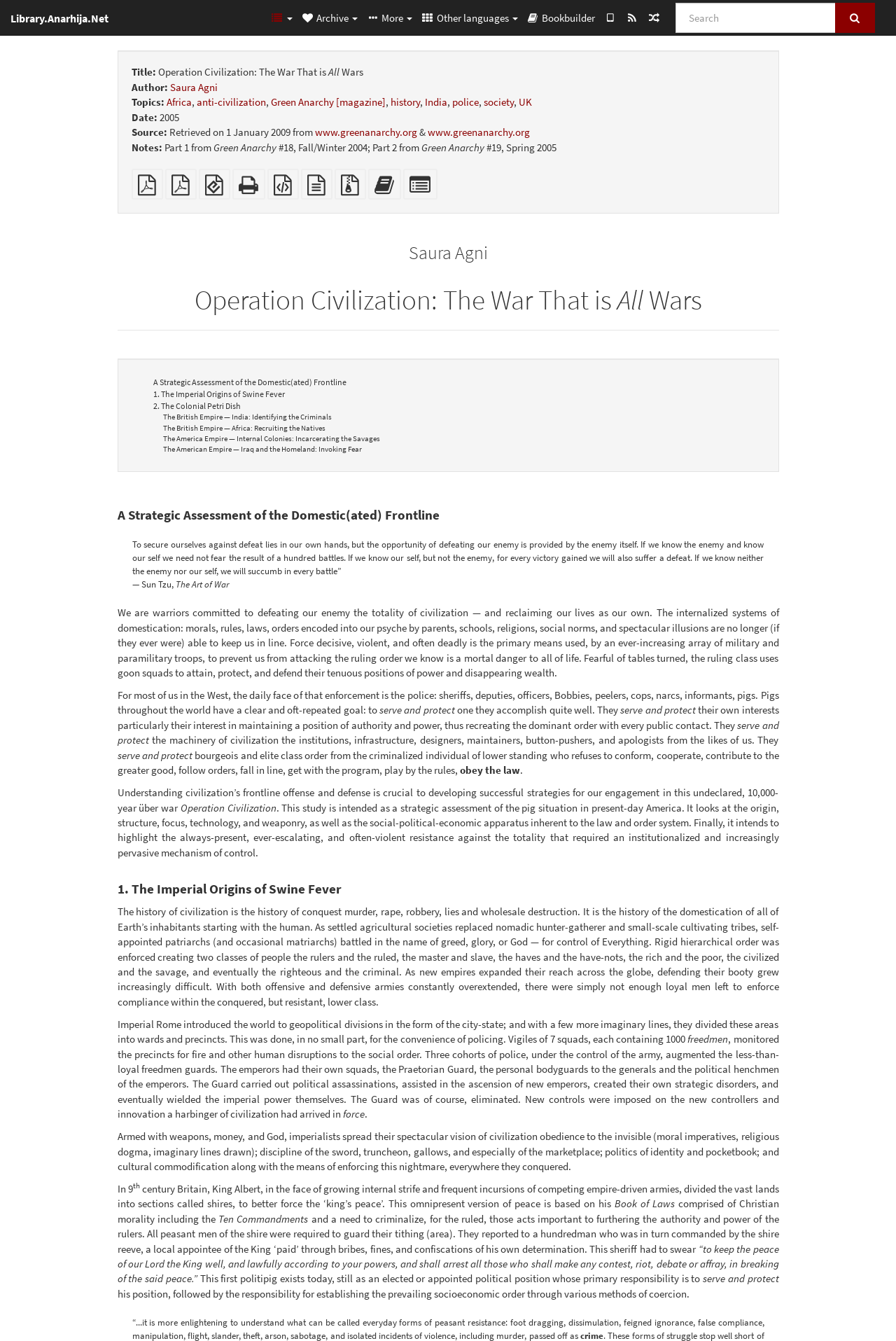Using the description: "Table of Contents", identify the bounding box of the corresponding UI element in the screenshot.

[0.296, 0.0, 0.331, 0.026]